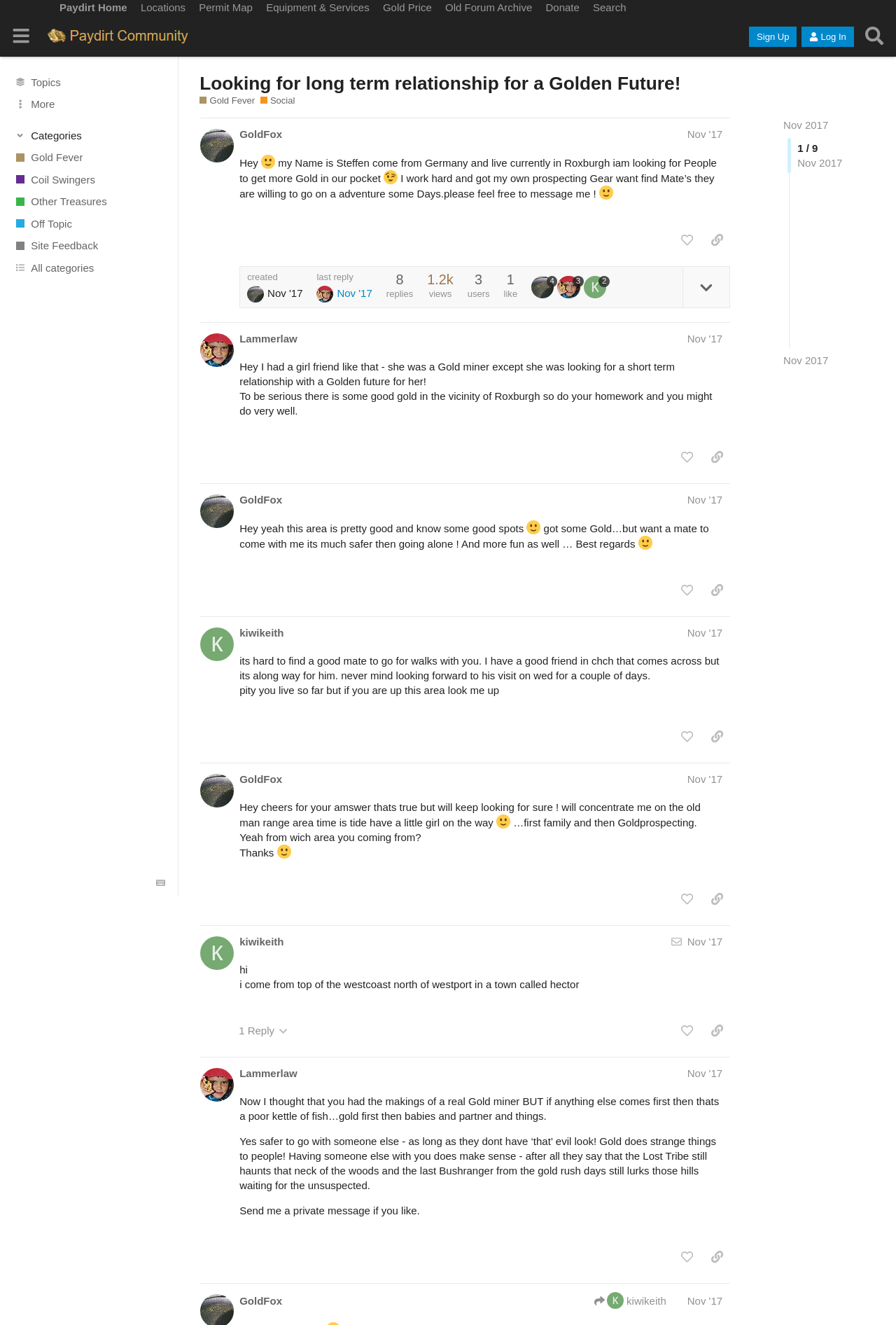Detail the webpage's structure and highlights in your description.

This webpage appears to be a forum or community discussion page, specifically focused on gold prospecting and mining. At the top of the page, there is a navigation menu with links to various sections, including "Paydirt Home", "Locations", "Permit Map", "Equipment & Services", "Gold Price", "Old Forum Archive", "Donate", and "Search".

Below the navigation menu, there is a header section with a button to expand or collapse the sidebar, a link to "Paydirt Community", and buttons to sign up or log in. To the right of the header section, there is a search button with a dropdown menu.

The main content of the page is divided into two sections. On the left, there is a list of categories, including "Gold Fever", "Coil Swingers", "Other Treasures", "Off Topic", and "Site Feedback". Each category has a corresponding image icon.

On the right, there is a discussion thread with two posts. The first post, titled "Looking for long term relationship for a Golden Future!", is from a user named GoldFox. The post includes a brief introduction, mentioning that the user is from Germany and lives in Roxburgh, and is looking for people to prospect for gold with. The post also includes two emoticon images, a smiling face and a winking face.

Below the first post, there are several buttons, including "like this post", "copy a link to this post to clipboard", and "expand topic details". There is also information about the post, including the date and time it was created, the number of replies and views, and the users who have liked the post.

The second post, from a user named Lammerlaw, is a response to the first post. It includes a brief message, mentioning a personal anecdote about a girlfriend who was a gold miner, and offering some advice about prospecting in the Roxburgh area.

Overall, the webpage appears to be a community forum for people interested in gold prospecting and mining, with a focus on discussion and sharing information.